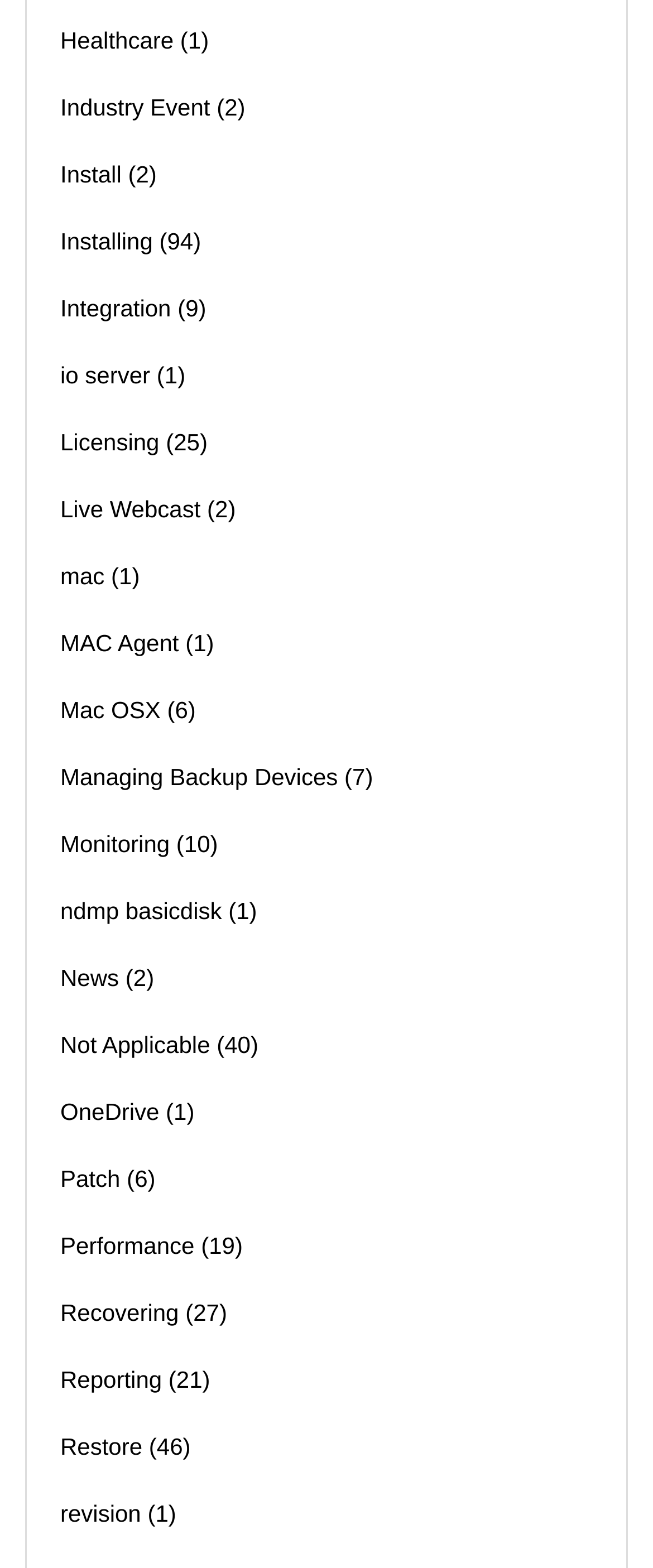Find the bounding box coordinates of the element's region that should be clicked in order to follow the given instruction: "Filter topics with label Integration". The coordinates should consist of four float numbers between 0 and 1, i.e., [left, top, right, bottom].

[0.092, 0.18, 0.262, 0.212]